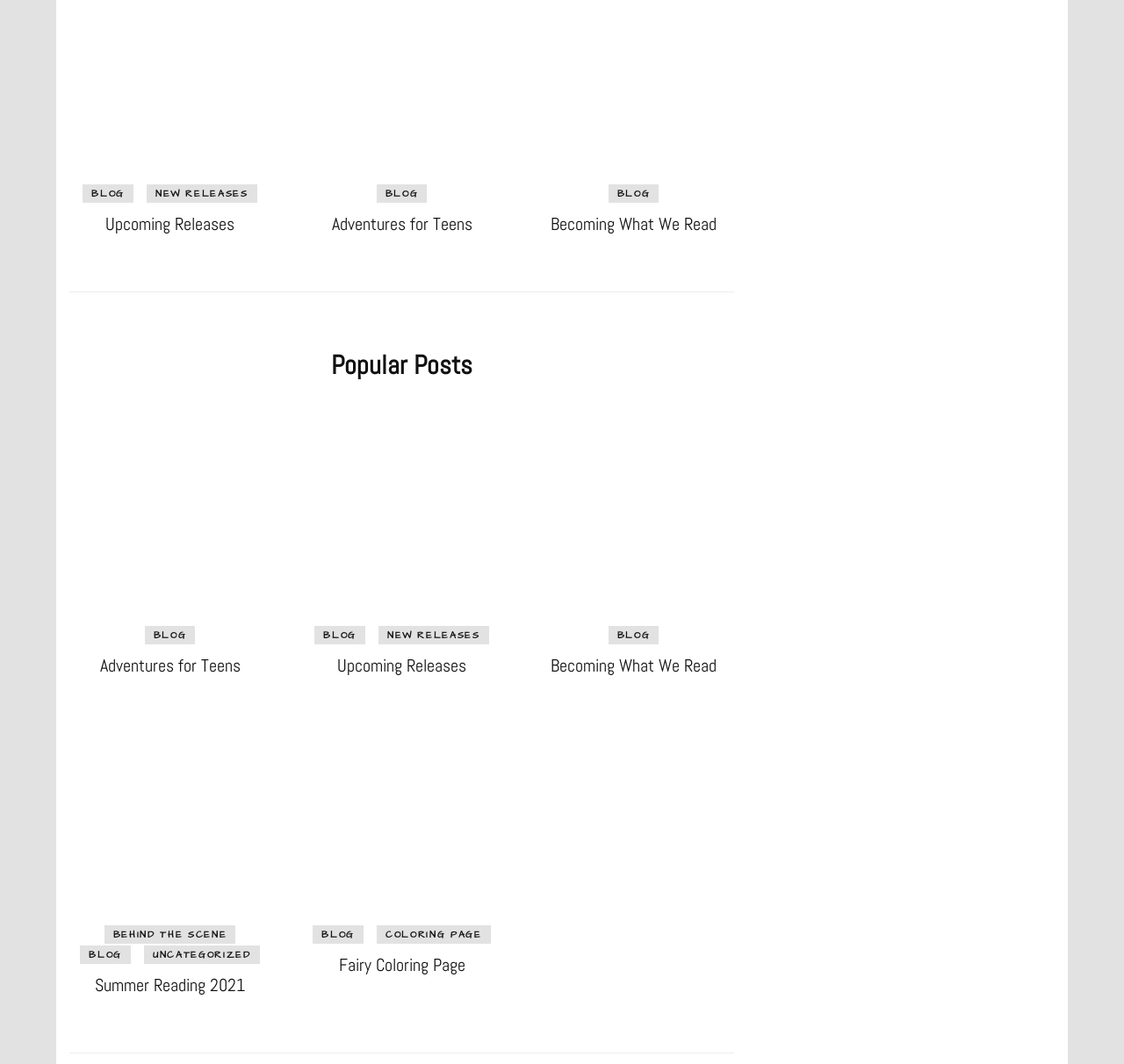What is the 'Popular Posts' section about?
Respond to the question with a well-detailed and thorough answer.

The 'Popular Posts' section is a heading on the webpage, followed by multiple articles and links. This suggests that it is a section featuring popular or highlighted blog posts, allowing users to easily access and read them.